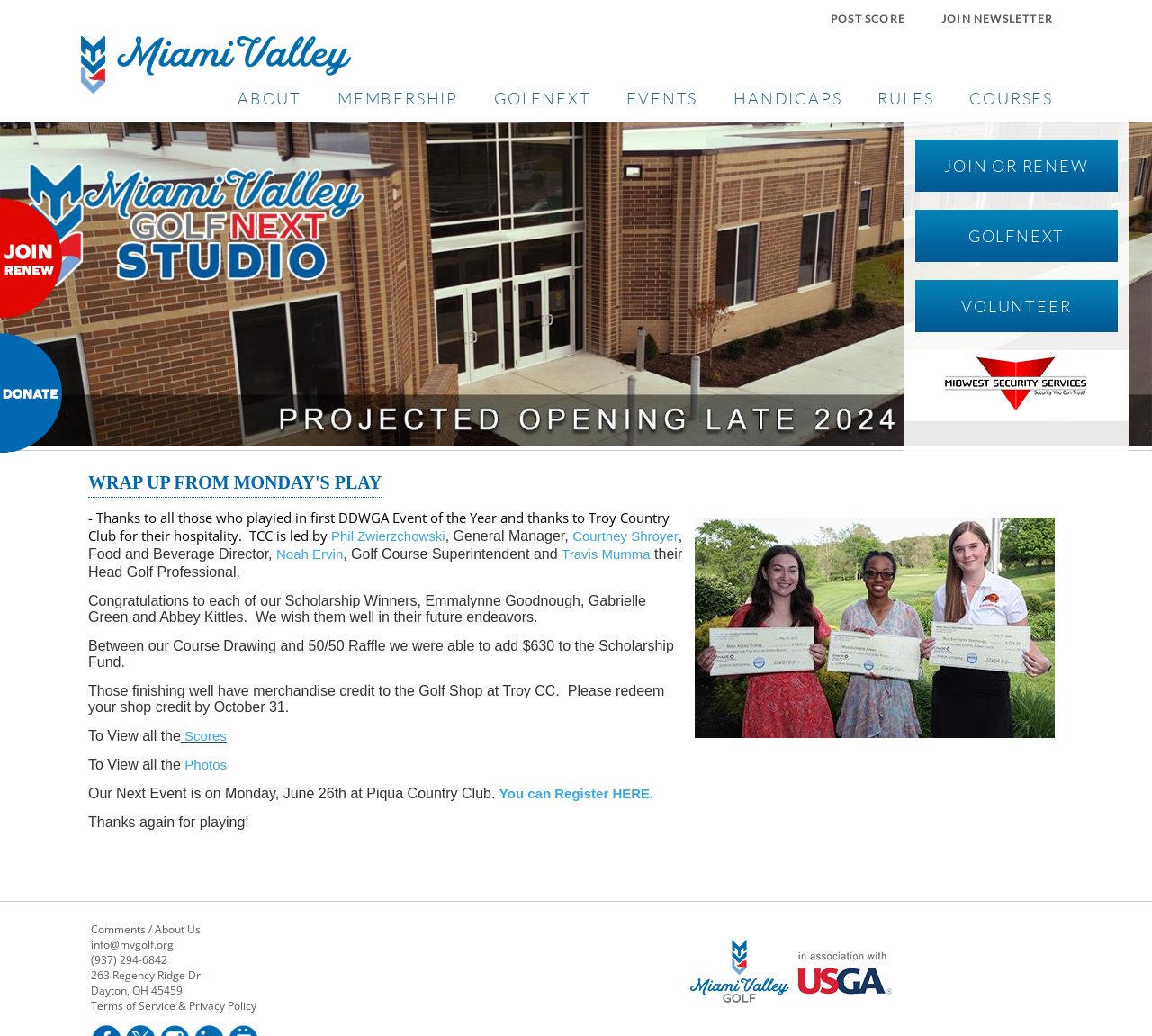Identify the bounding box coordinates of the part that should be clicked to carry out this instruction: "Visit Arsenmann website".

None